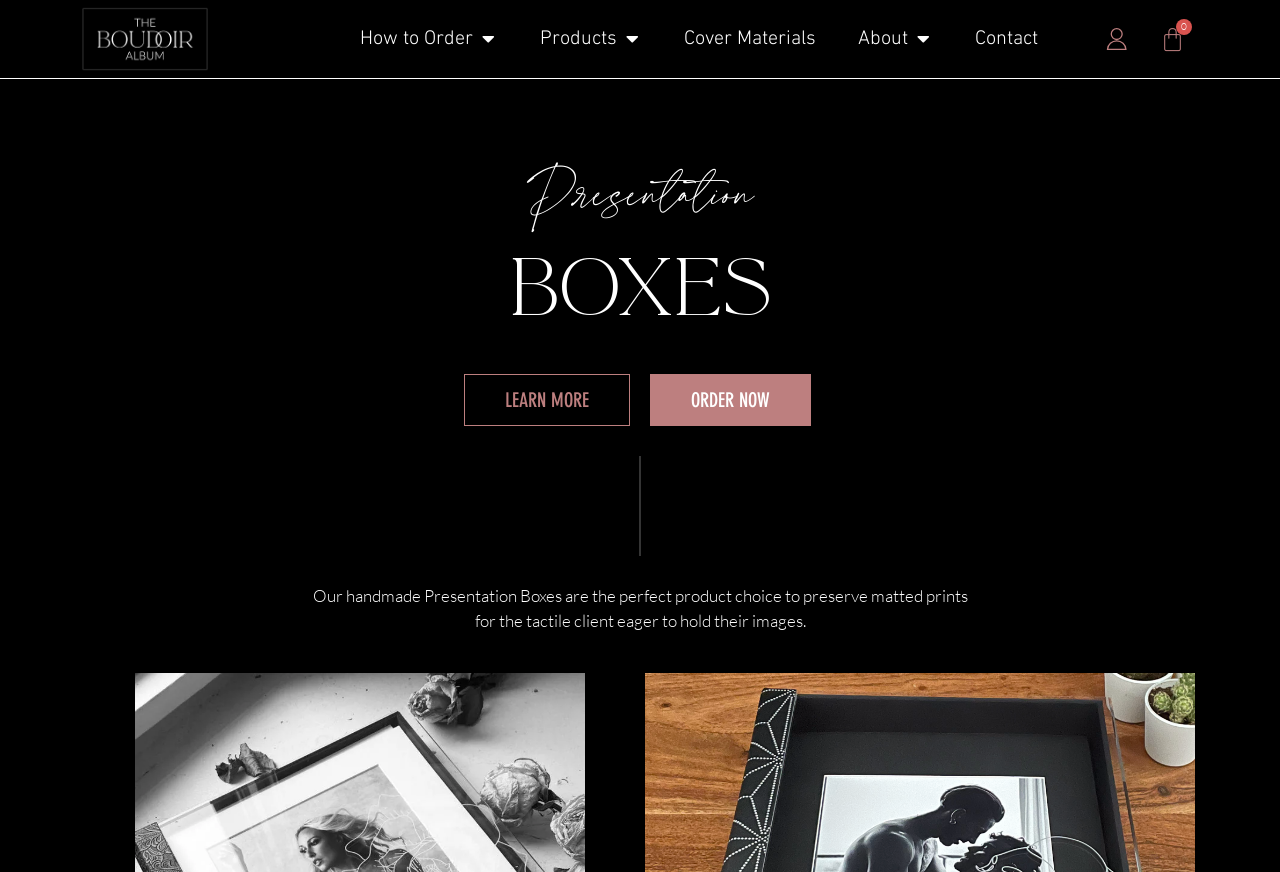Provide the bounding box coordinates for the area that should be clicked to complete the instruction: "Learn about 'Autism Awareness'".

None